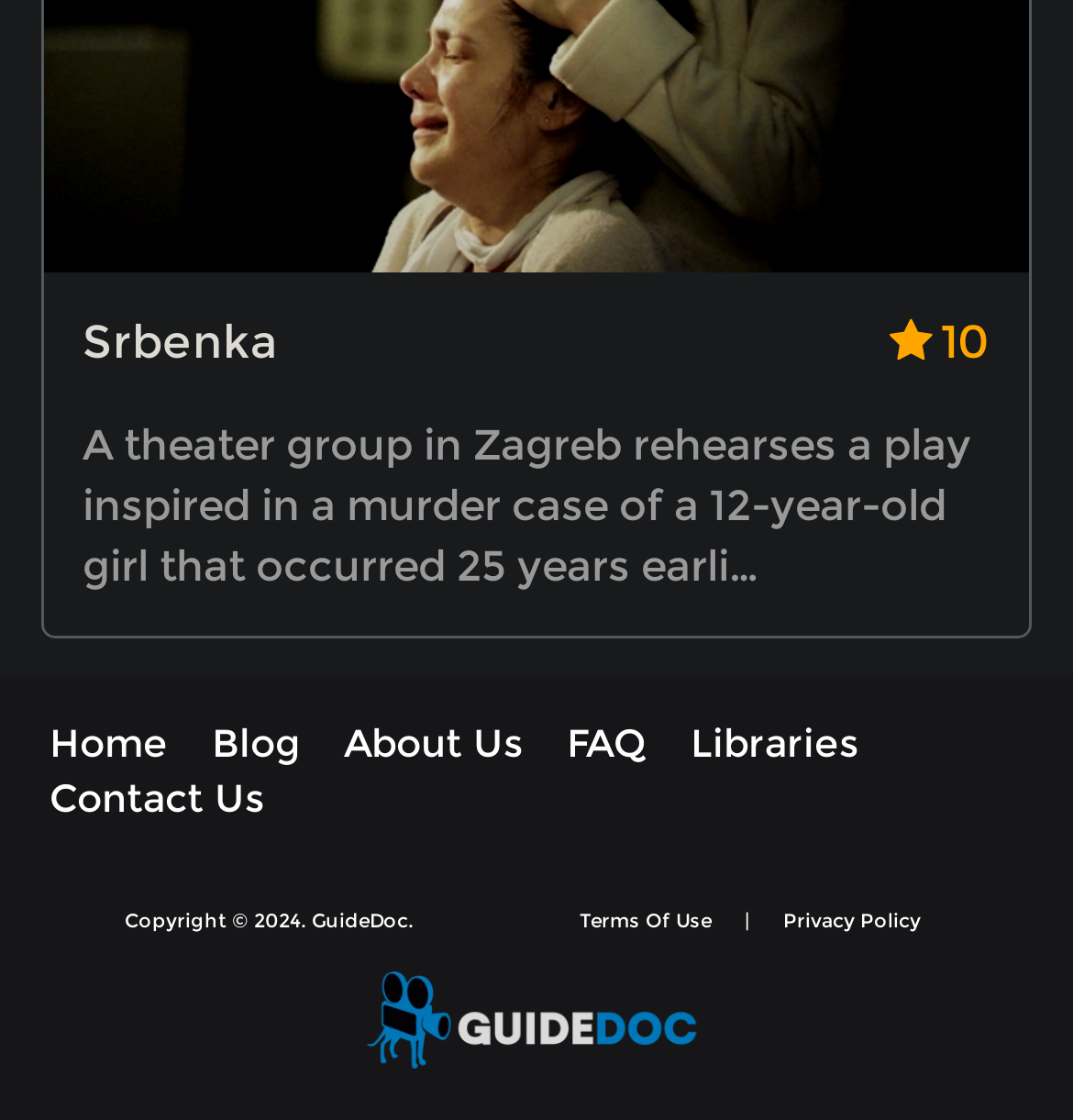Based on the visual content of the image, answer the question thoroughly: How many links are in the top navigation bar?

The top navigation bar contains links to 'Home', 'Blog', 'About Us', 'FAQ', and 'Libraries', which makes a total of 5 links.